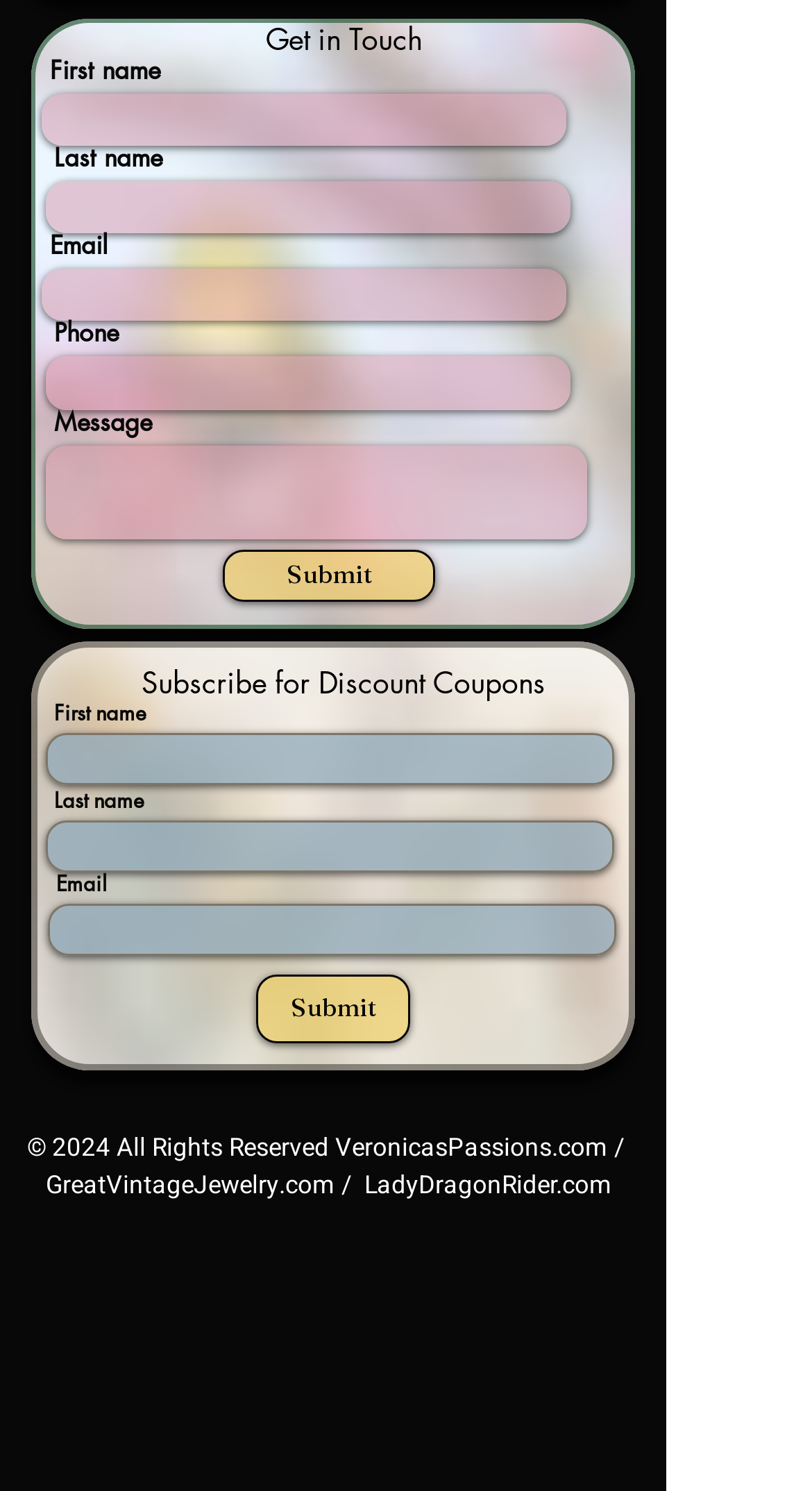Identify the bounding box coordinates for the region to click in order to carry out this instruction: "Check Pinterest". Provide the coordinates using four float numbers between 0 and 1, formatted as [left, top, right, bottom].

[0.072, 0.894, 0.149, 0.936]